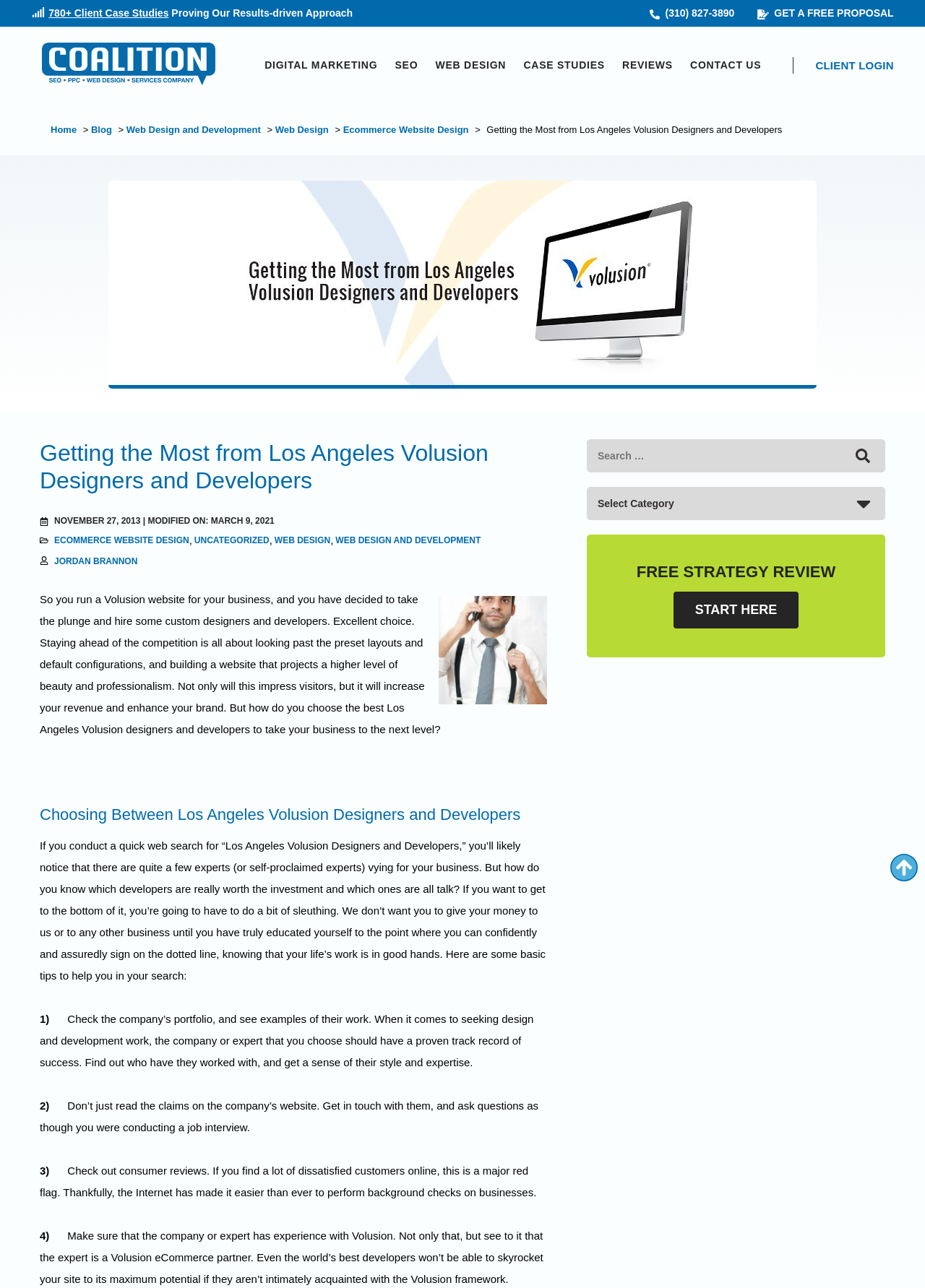What is the purpose of the search box? Examine the screenshot and reply using just one word or a brief phrase.

To search the website